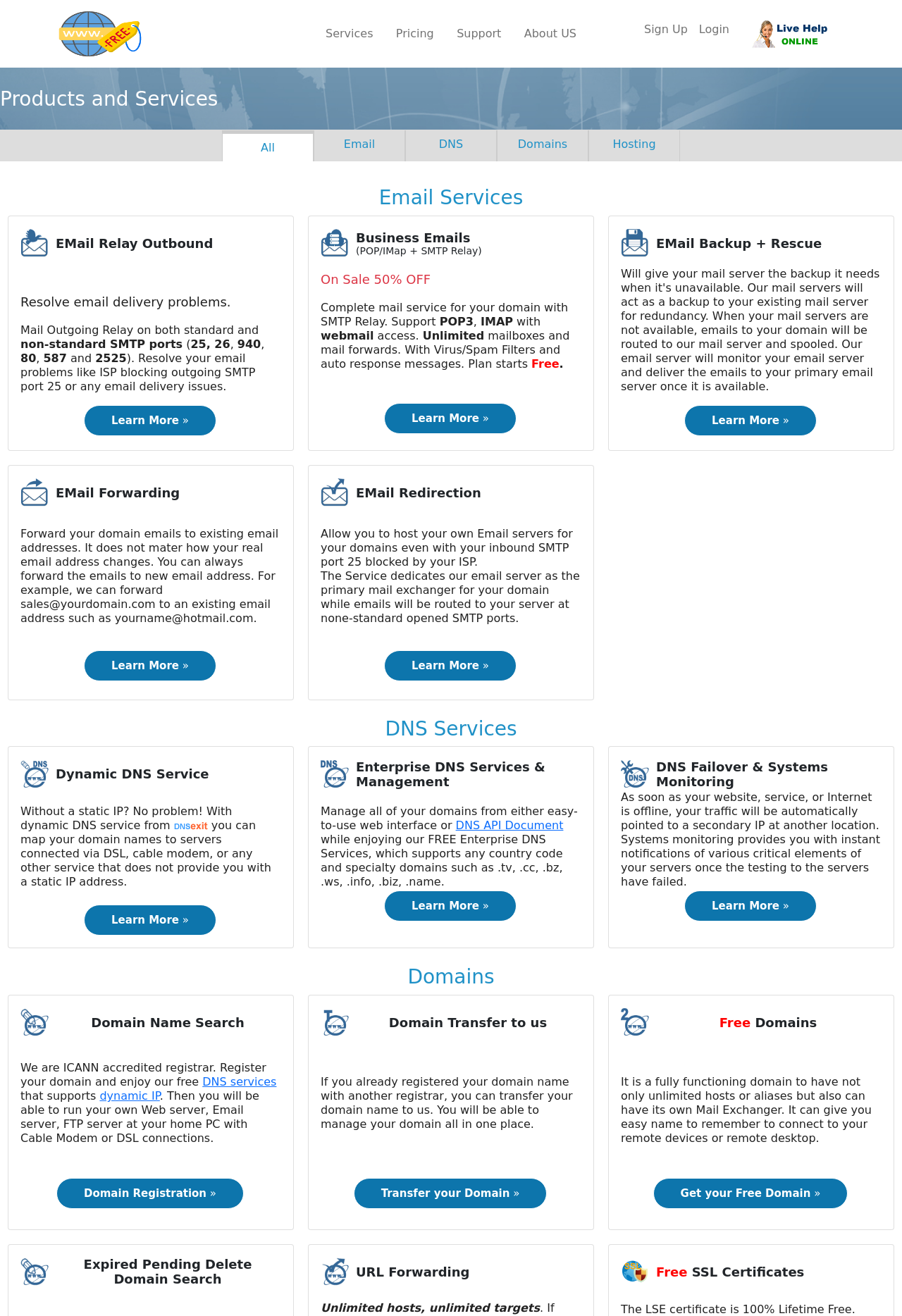Generate a comprehensive description of the contents of the webpage.

The webpage is about the services offered by FreeDomain.One, a company that provides various services including dynamic DNS, domain registration, web hosting, business emails, and more. 

At the top of the page, there is a navigation menu with links to the home page, services, pricing, support, about us, sign up, and login. 

Below the navigation menu, there is a heading that reads "Products and Services". Under this heading, there are three sections, each containing a table with three columns. 

The first section is about email services, with three rows. The first row has an image and a heading that reads "Email Relay outbound". The second row describes the service, stating that it resolves email delivery problems by providing a mail outgoing relay on both standard and non-standard SMTP ports. The third row has a "Learn More" link. 

The second section is about email hosting services, with three rows. The first row has an image and a heading that reads "Email Hosting Service". The second row describes the service, stating that it provides a complete mail service for a domain with SMTP relay, supporting POP3, IMAP, and webmail access. The third row has a "Learn More" link. 

The third section is about email backup and rescue, with three rows. The first row has an image and a heading that reads "Email backup and rescue". The second row describes the service, stating that it provides backup to a mail server when it's unavailable, and delivers emails to the primary email server once it's available. The third row has a "Learn More" link. 

Below these sections, there are three more sections, each containing a table with three columns. The first section is about email forwarding, the second section is about email redirection, and the third section is about DNS failover. Each section has a similar structure, with an image and a heading, followed by a description of the service, and finally a "Learn More" link.